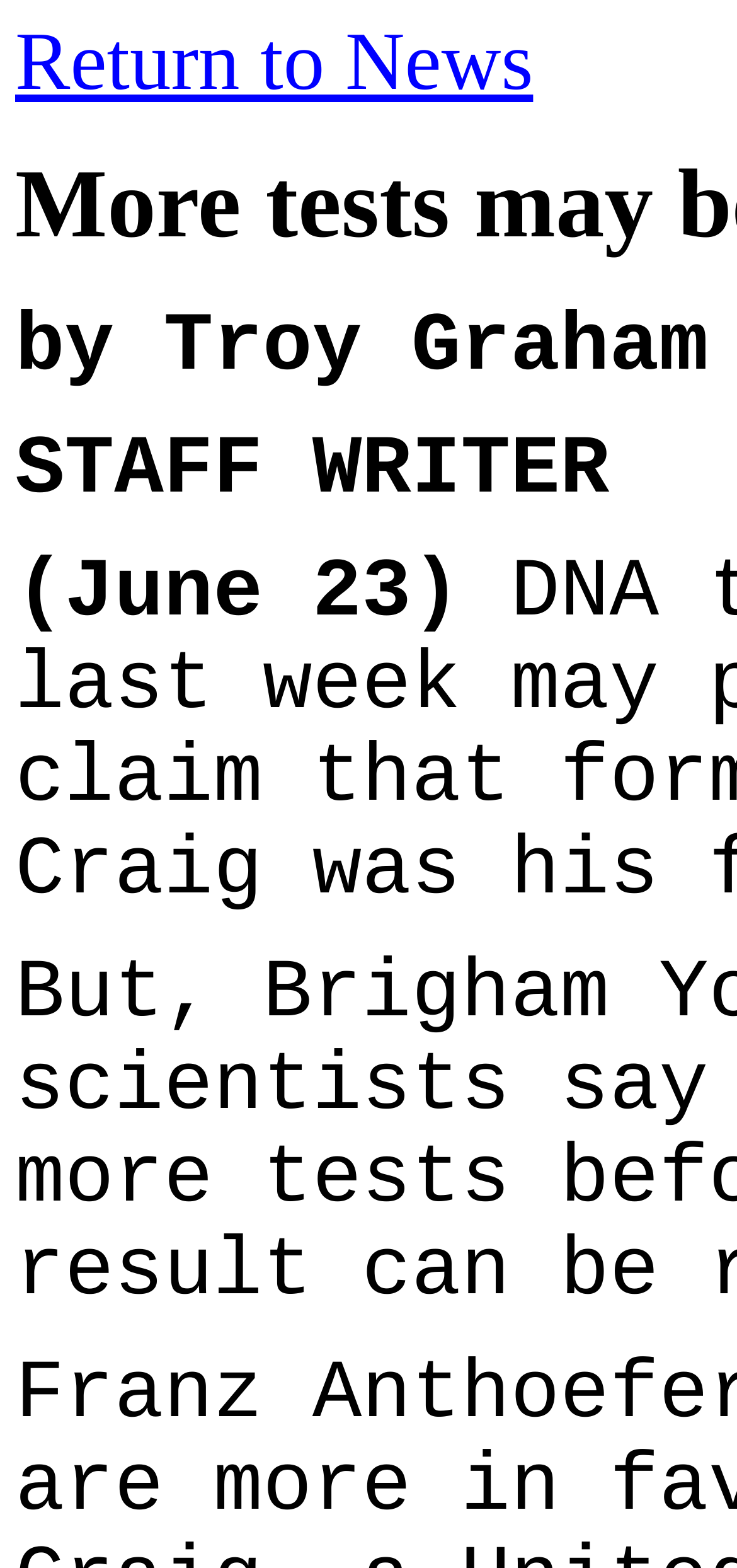Determine the main headline from the webpage and extract its text.

More tests may be needed in Anthoefer case